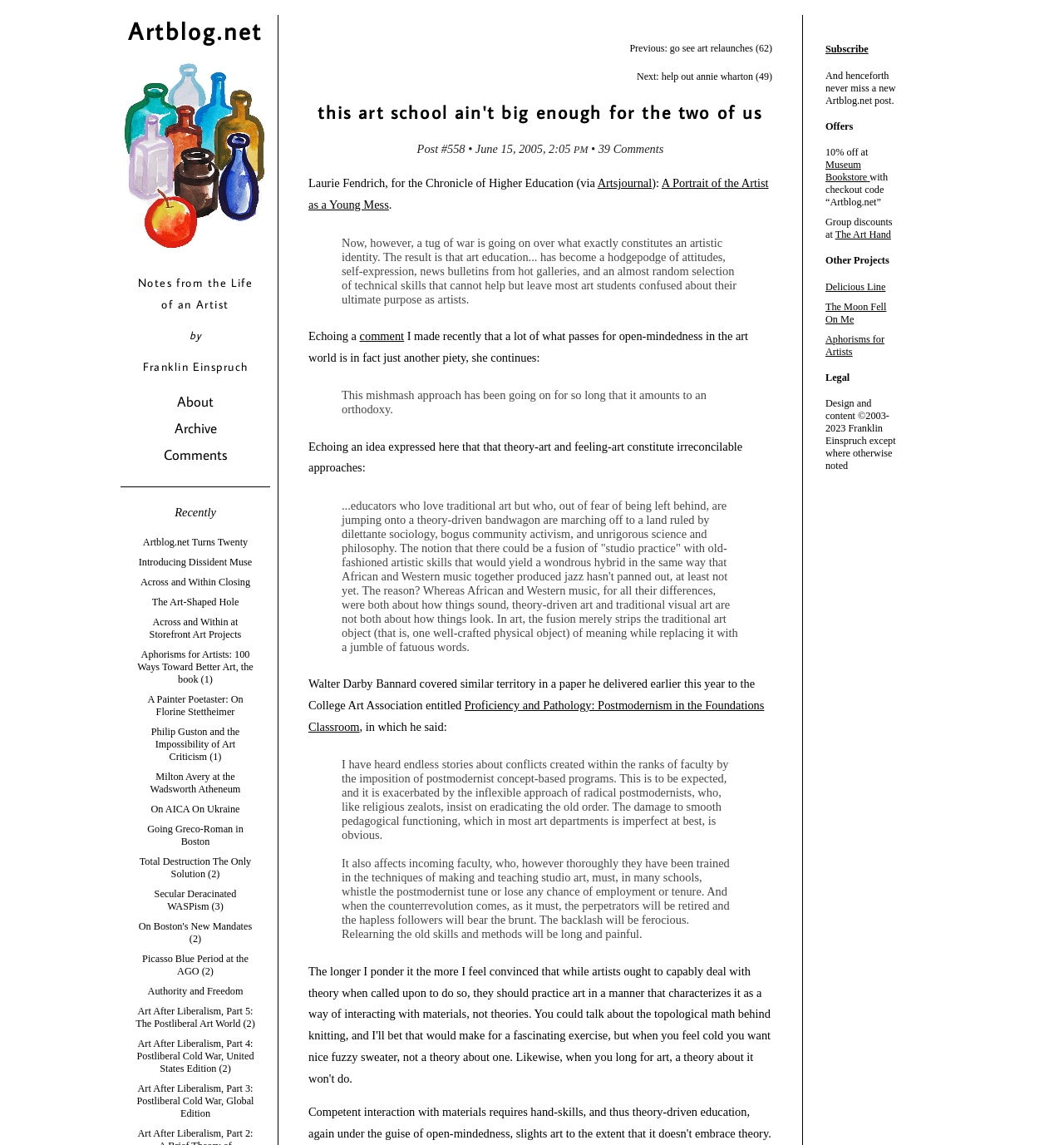Please determine the bounding box coordinates for the UI element described here. Use the format (top-left x, top-left y, bottom-right x, bottom-right y) with values bounded between 0 and 1: Artblog.net

[0.113, 0.013, 0.254, 0.224]